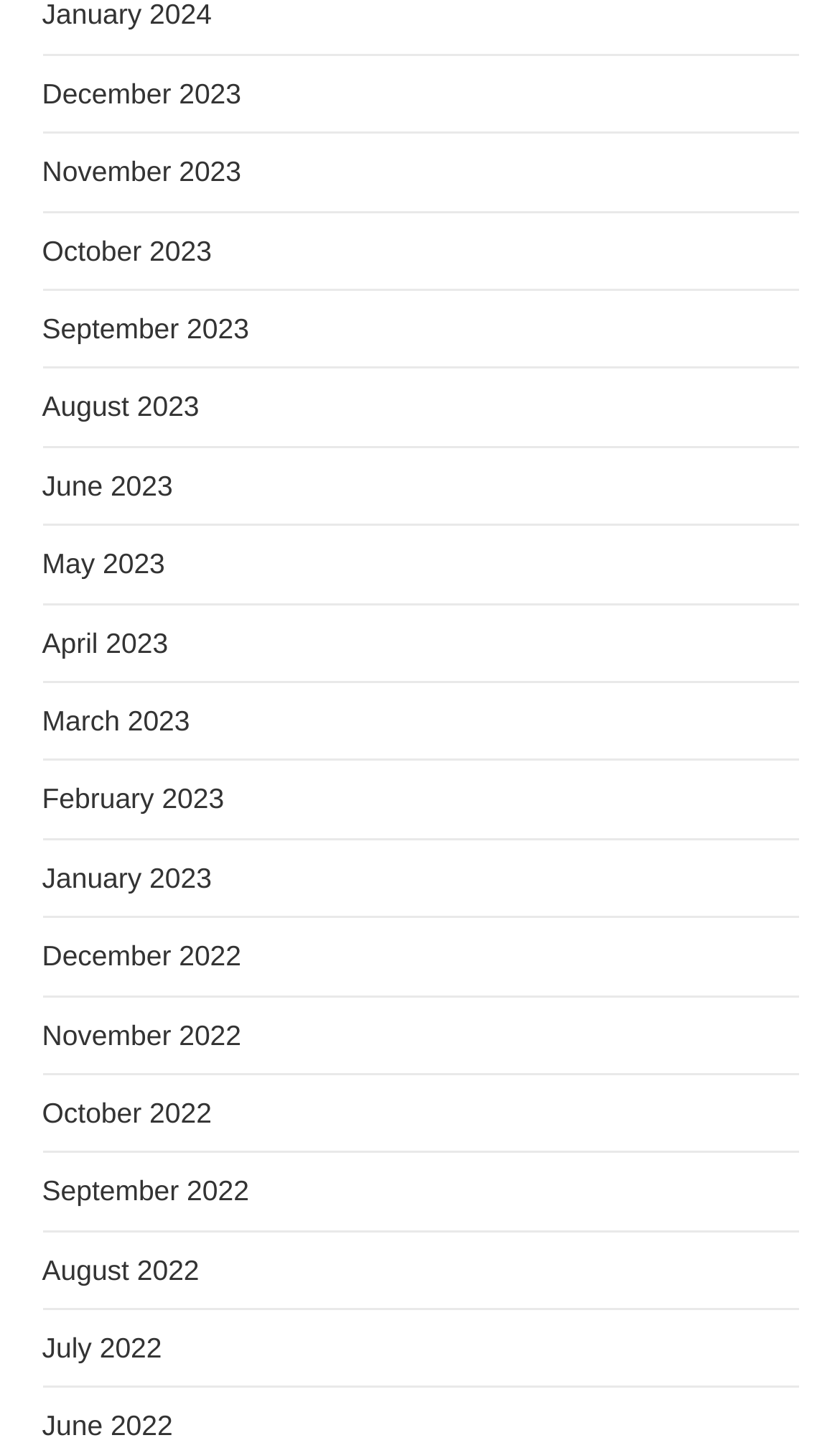Locate the bounding box coordinates of the clickable part needed for the task: "View December 2023".

[0.05, 0.053, 0.287, 0.076]